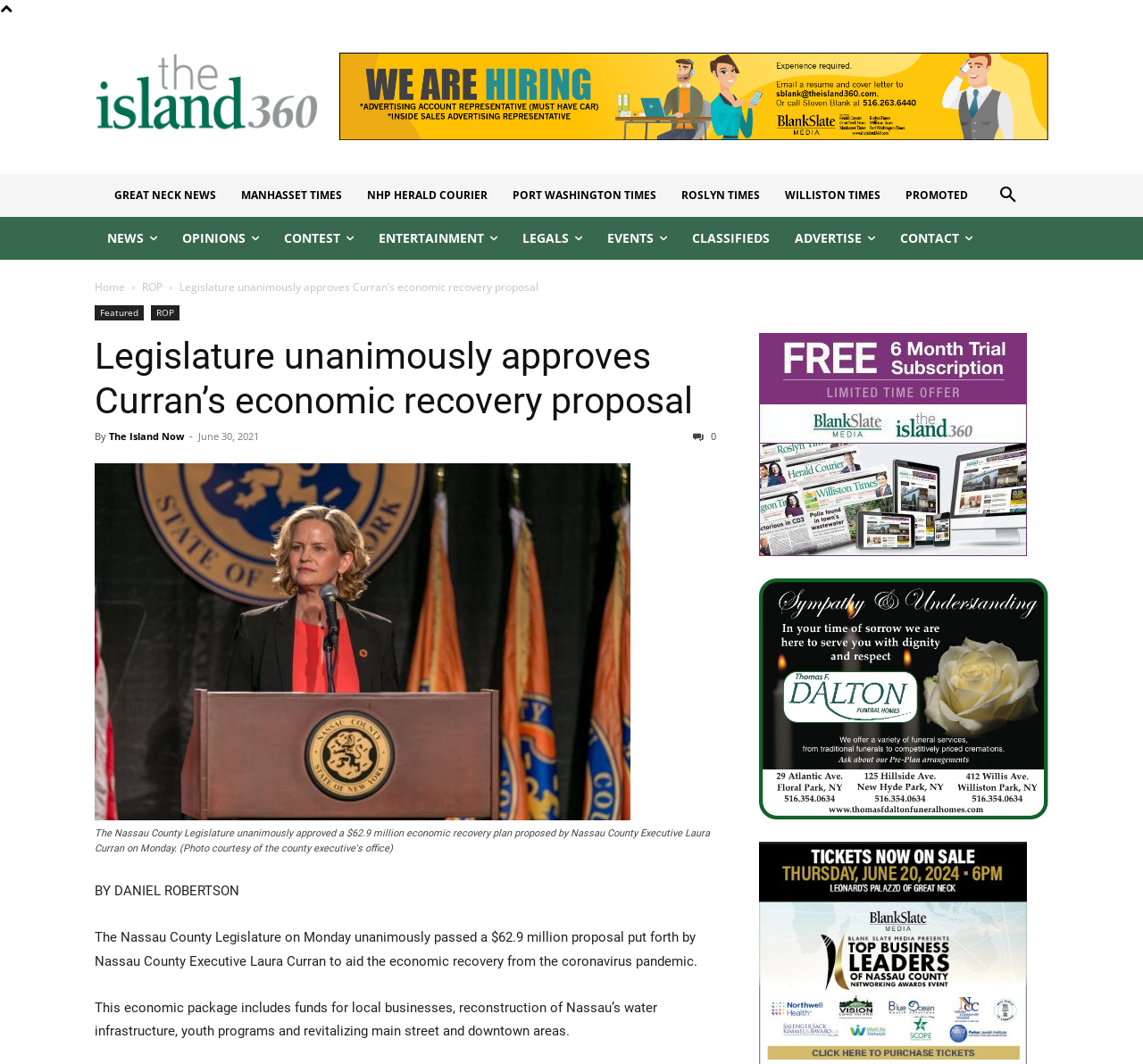What is the purpose of the economic package?
Based on the image, provide your answer in one word or phrase.

Aid economic recovery